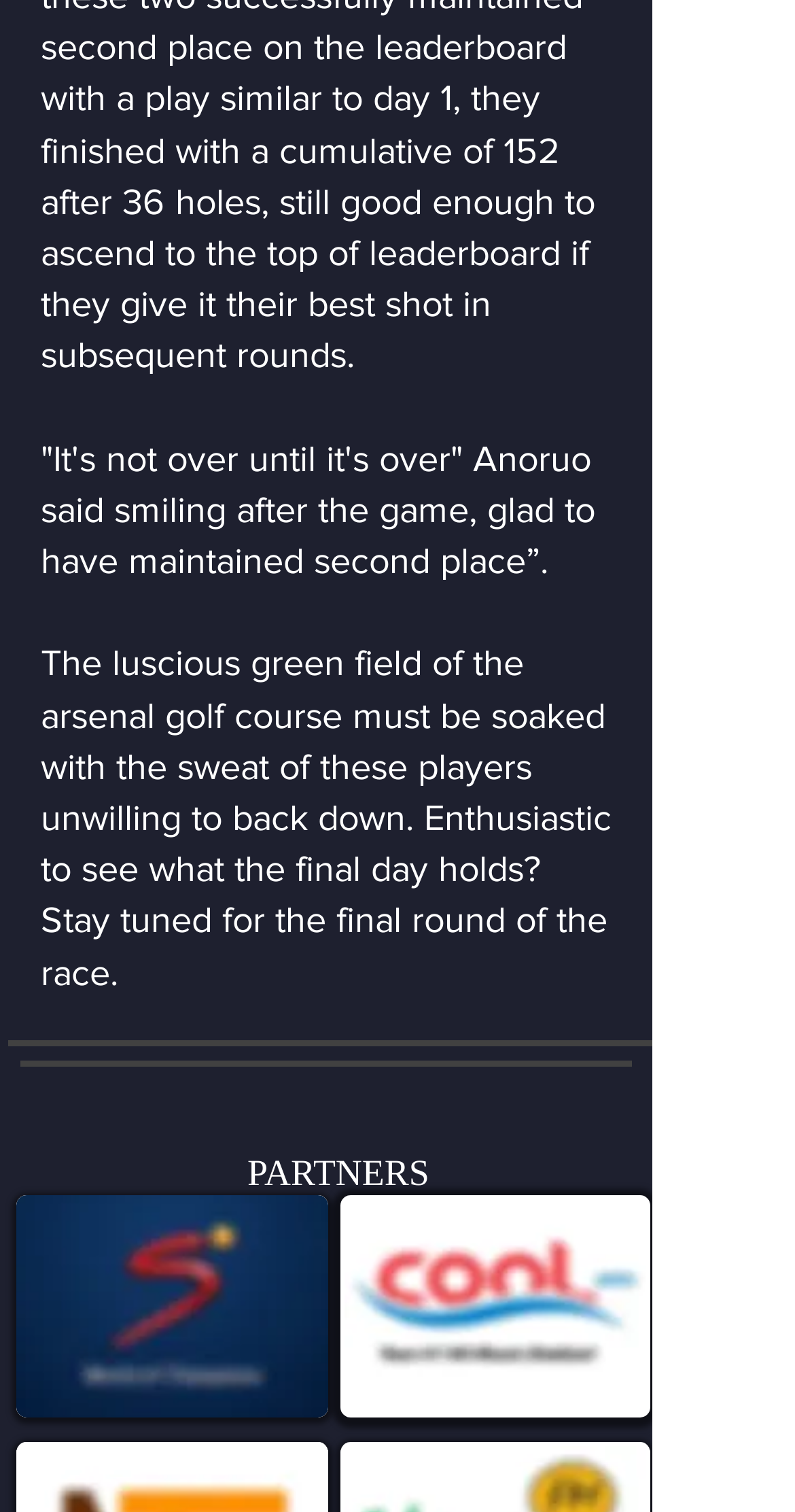Given the content of the image, can you provide a detailed answer to the question?
What is the current position of Anoruo?

According to the article, Anoruo is glad to have maintained second place, indicating that his current position is second place.